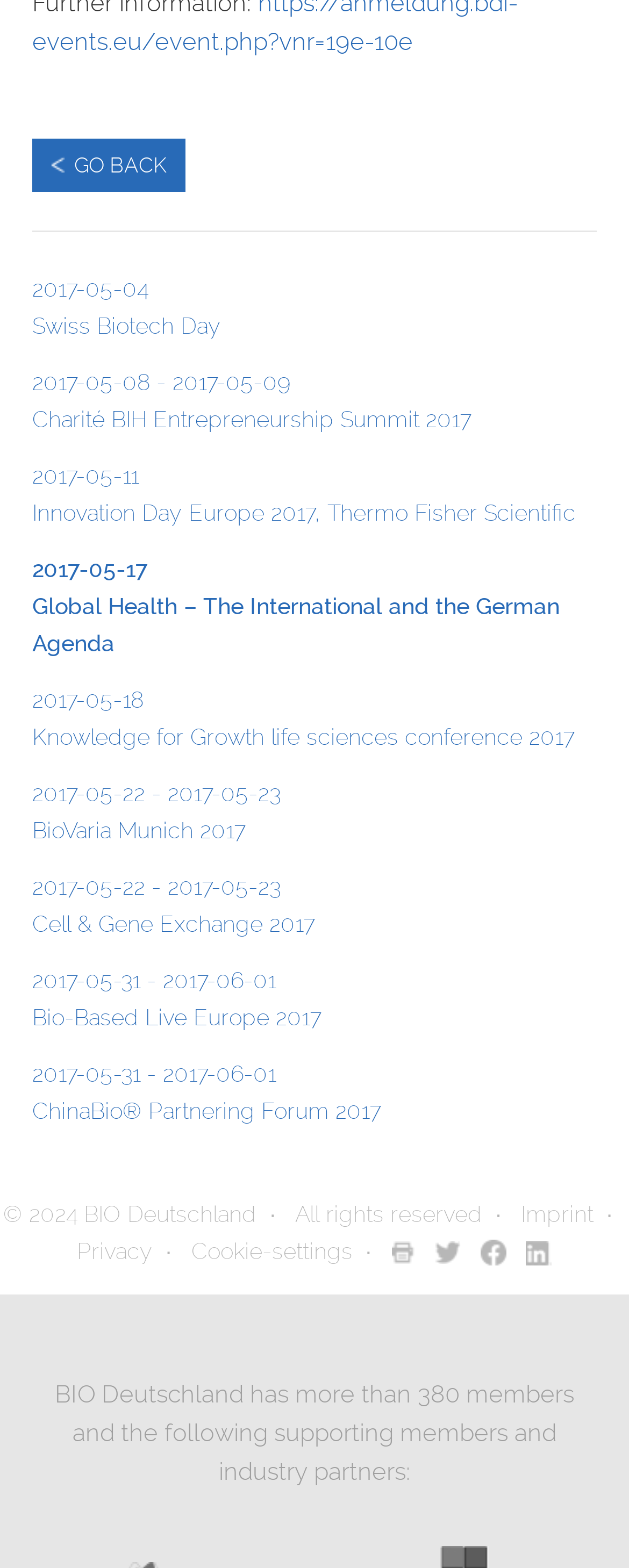Please provide the bounding box coordinates for the element that needs to be clicked to perform the following instruction: "view 2017-05-08 - 2017-05-09 Charité BIH Entrepreneurship Summit 2017". The coordinates should be given as four float numbers between 0 and 1, i.e., [left, top, right, bottom].

[0.051, 0.232, 0.949, 0.279]